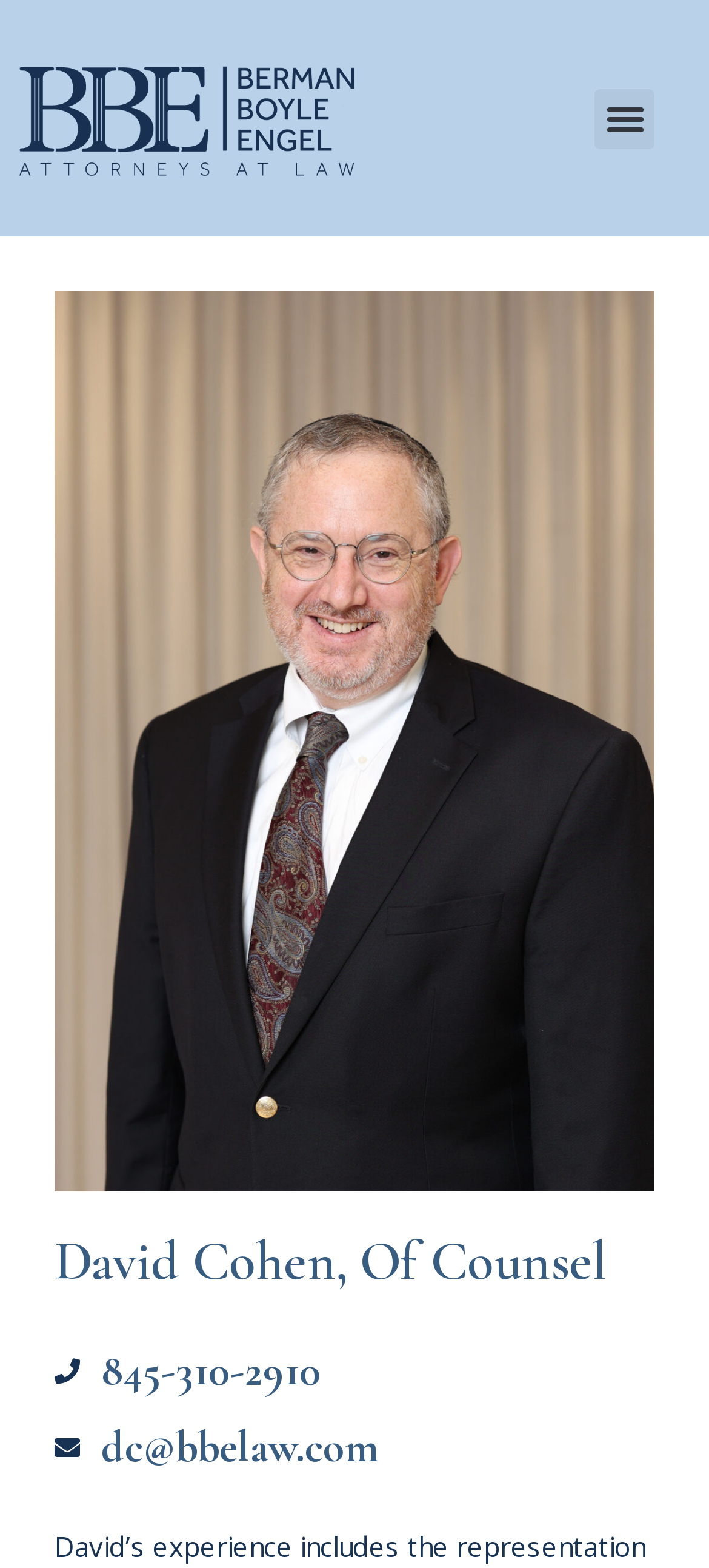Find the bounding box of the web element that fits this description: "Menu".

[0.84, 0.056, 0.924, 0.095]